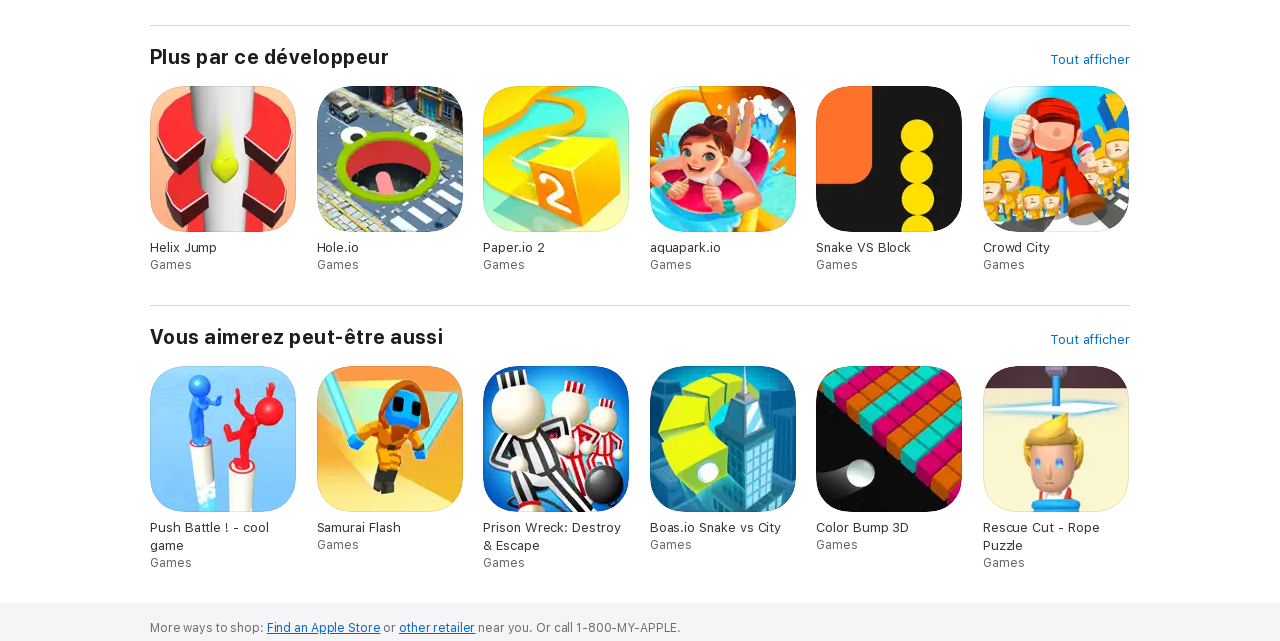How many games are listed under 'Vous aimerez peut-être aussi'?
Please ensure your answer is as detailed and informative as possible.

Under the heading 'Vous aimerez peut-être aussi' with the bounding box coordinates [0.117, 0.506, 0.346, 0.544], there are 6 games listed, which are 'Push Battle! - cool game', 'Samurai Flash', 'Prison Wreck: Destroy & Escape', 'Boas.io Snake vs City', 'Color Bump 3D', and 'Rescue Cut - Rope Puzzle'.